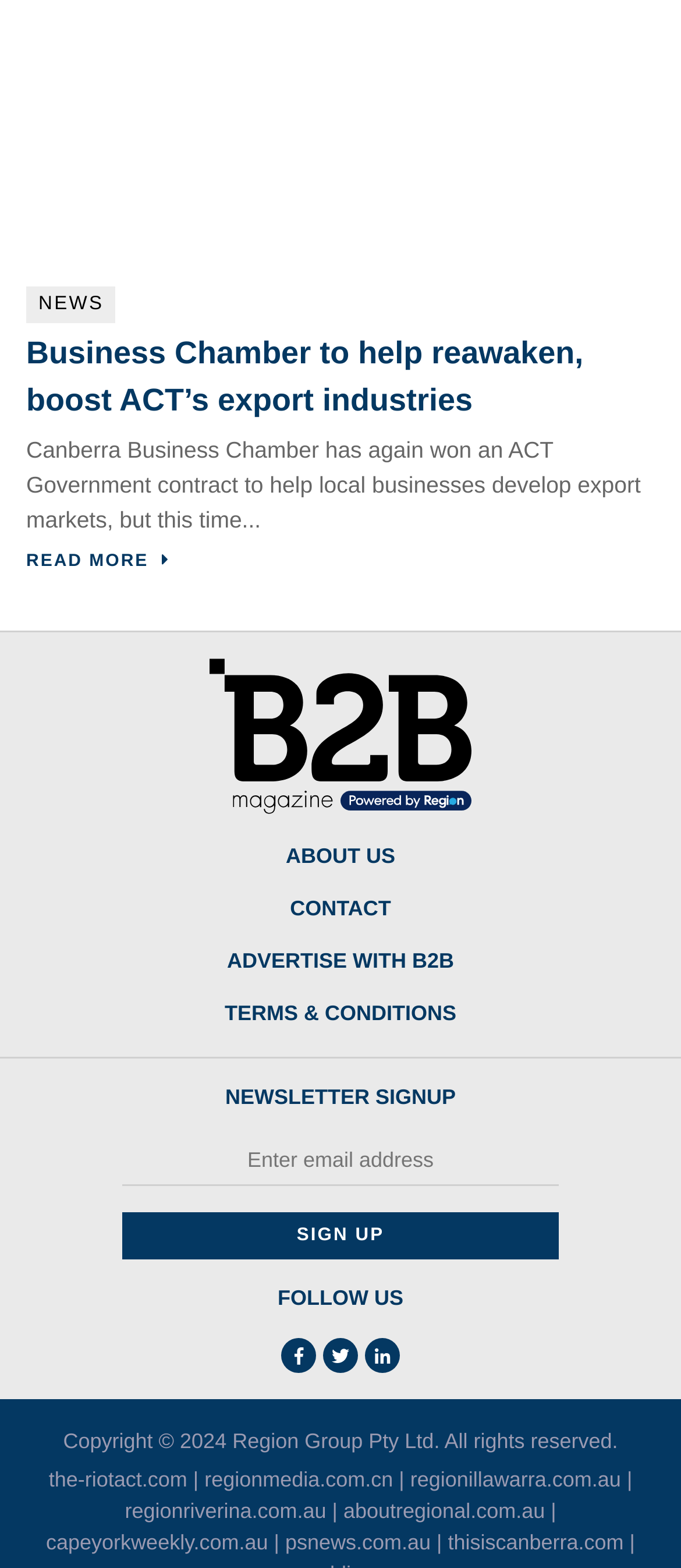Find the bounding box coordinates for the UI element that matches this description: "regionmedia.com.cn".

[0.3, 0.936, 0.577, 0.952]